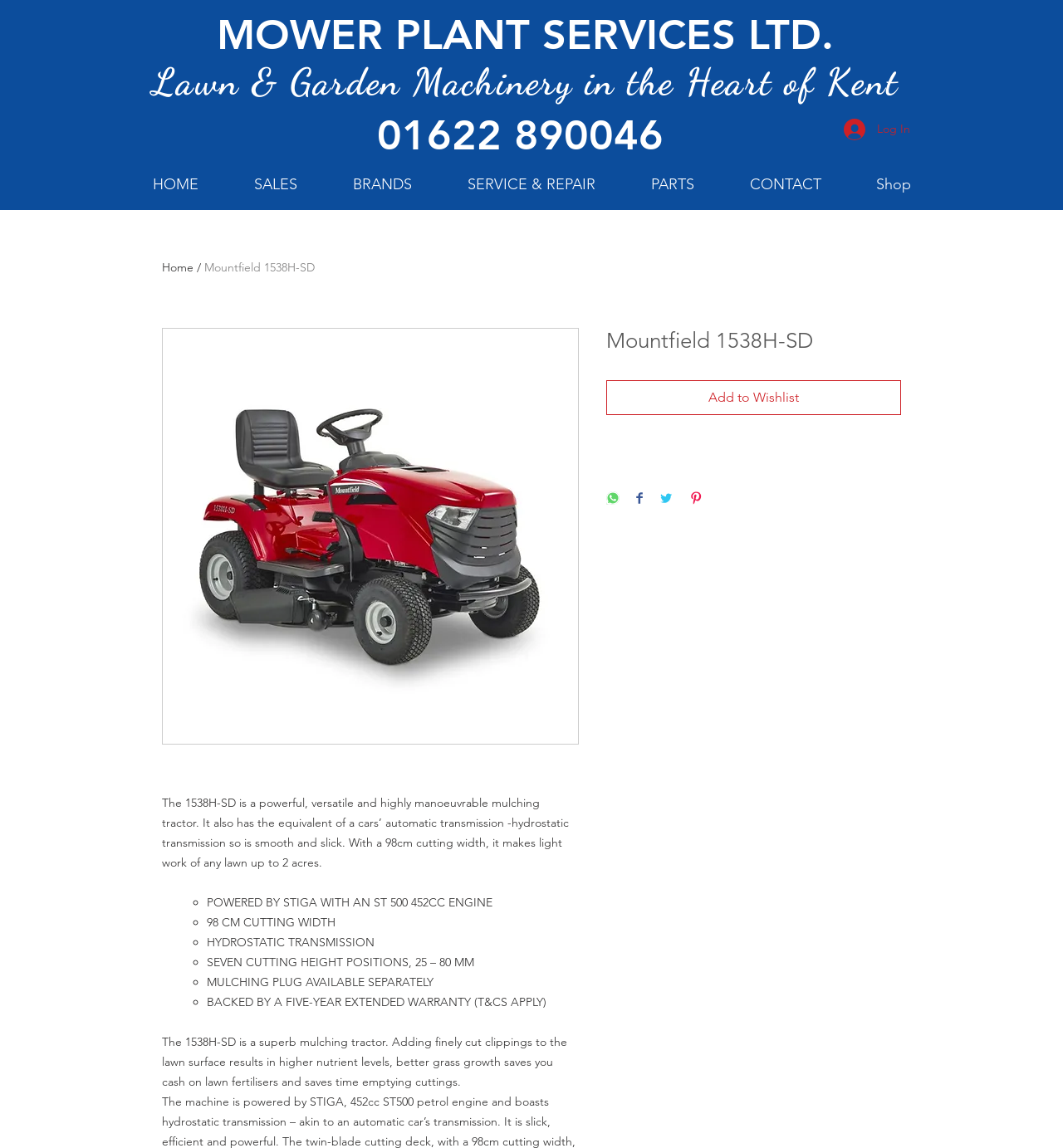What is the name of the lawn and garden machinery company?
Refer to the image and give a detailed answer to the query.

The name of the company can be found in the heading element at the top of the webpage, which reads 'MOWER PLANT SERVICES LTD.'.